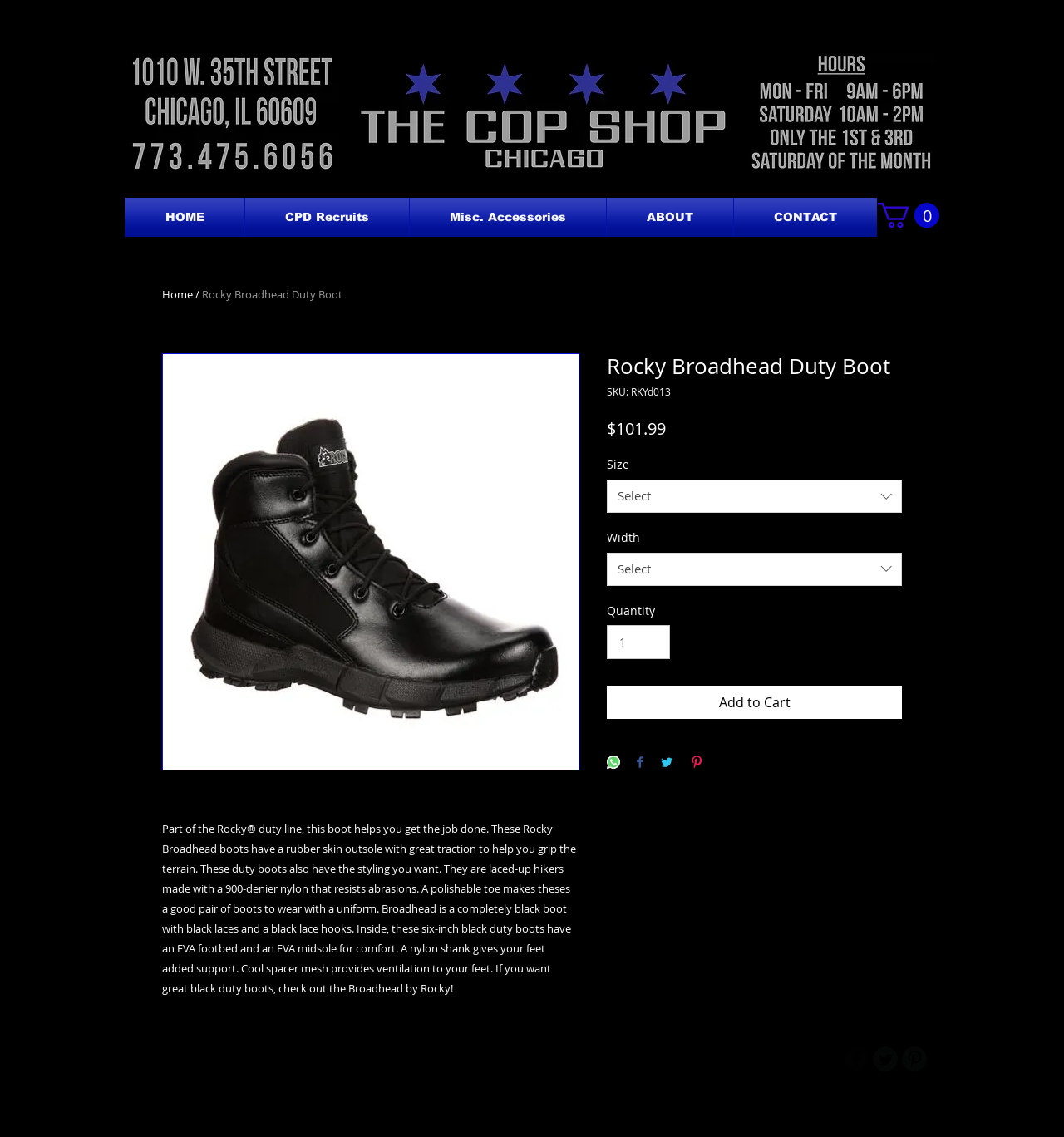Identify and provide the text content of the webpage's primary headline.

Rocky Broadhead Duty Boot